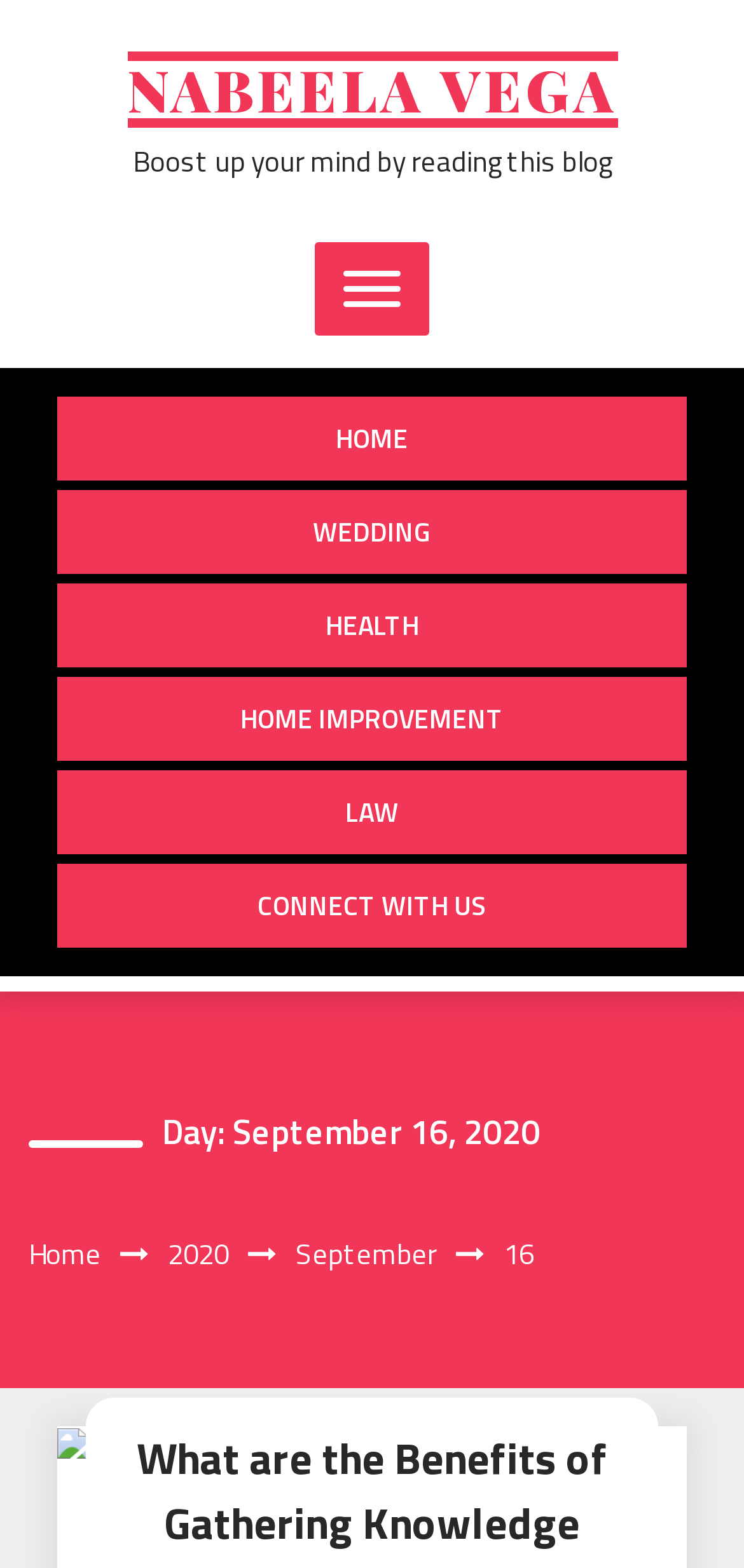Describe all the significant parts and information present on the webpage.

The webpage is a blog page titled "Nabeela Vega" with a focus on personal development and various topics. At the top, there is a large heading with the title "NABEELA VEGA" and a link to the same title. Below this, there is a static text that reads "Boost up your mind by reading this blog". 

To the right of the title, there is a button that controls the primary menu. Below the title, there is a menu with seven links: "HOME", "WEDDING", "HEALTH", "HOME IMPROVEMENT", "LAW", and "CONNECT WITH US". These links are aligned vertically and take up a significant portion of the left side of the page.

Further down the page, there is a heading that displays the date "Day: September 16, 2020". Below this, there are four links: "Home", "2020", "September", and a static text "16". These elements are aligned horizontally and are positioned below the menu.

At the bottom of the page, there is a link to an article titled "Gathering Knowledge About Law" with a corresponding image. The image and link are positioned at the bottom left of the page.